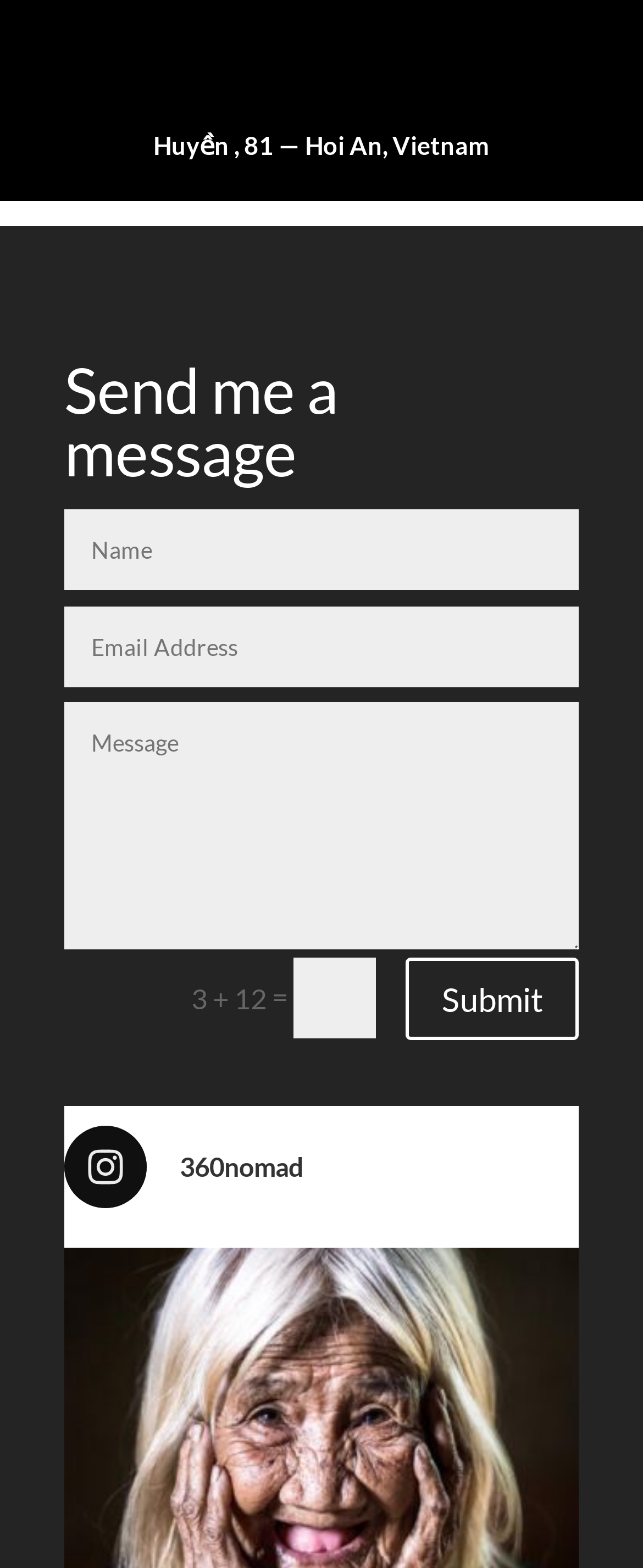Provide a brief response in the form of a single word or phrase:
What is the name of the linked website?

360nomad